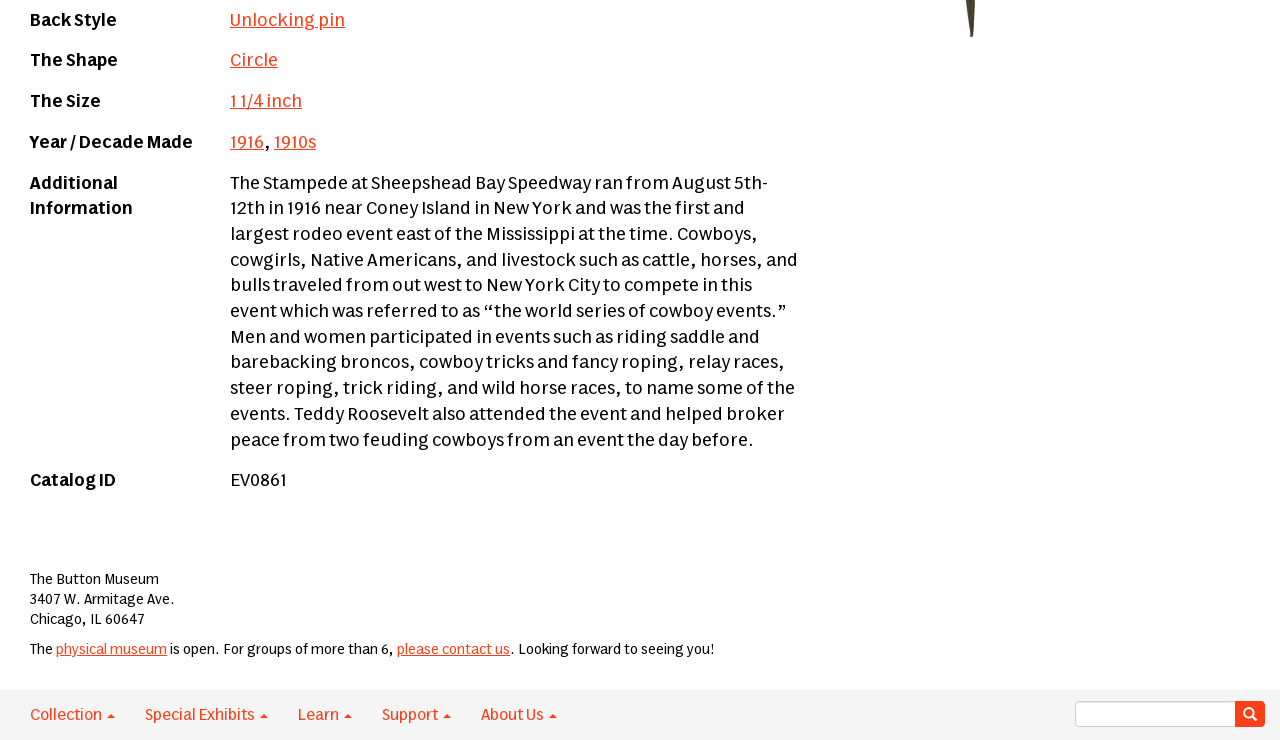Identify the bounding box coordinates for the UI element that matches this description: "physical museum".

[0.044, 0.869, 0.13, 0.888]